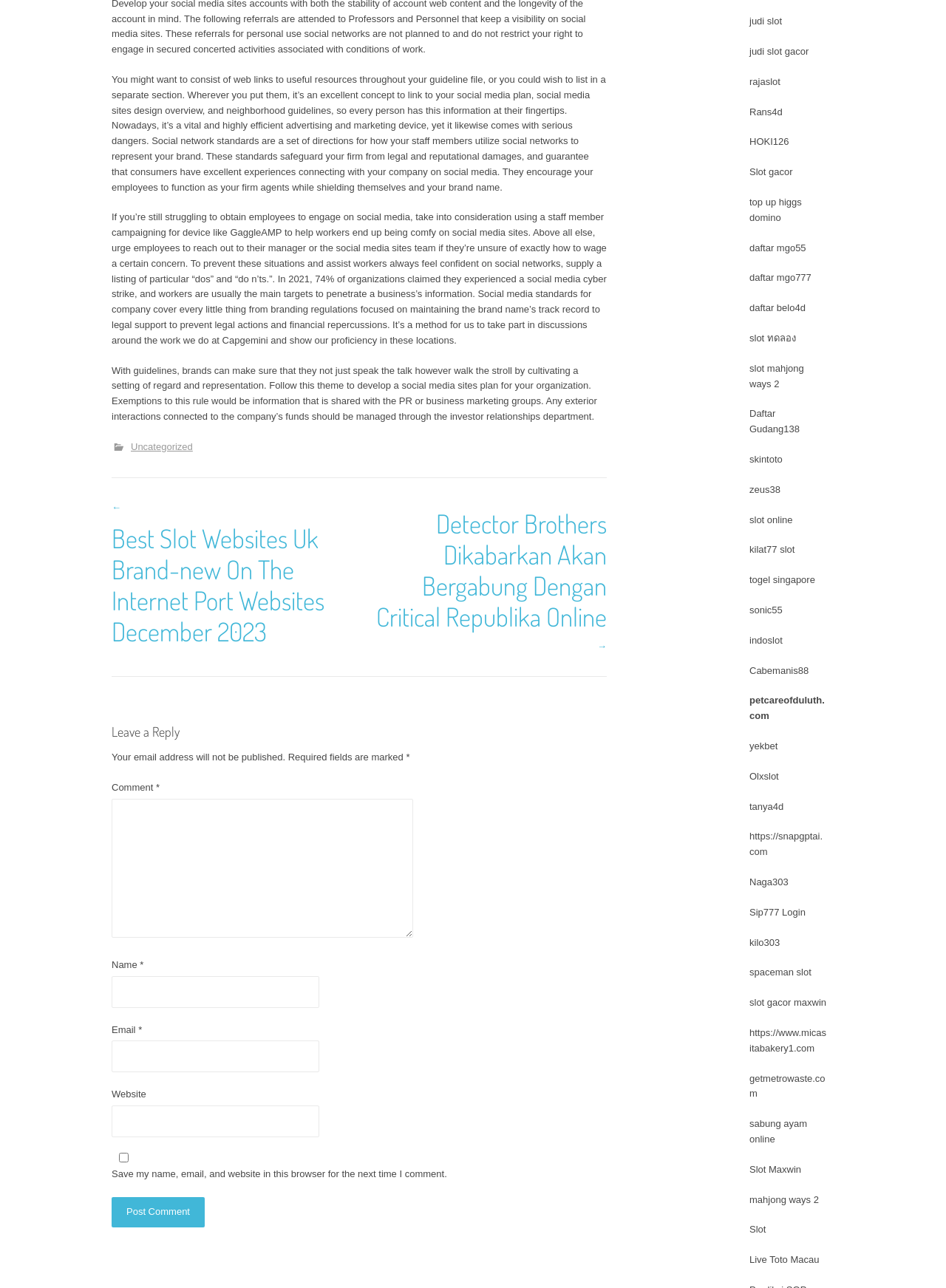Pinpoint the bounding box coordinates of the area that must be clicked to complete this instruction: "Click the '← Best Slot Websites Uk Brand-new On The Internet Port Websites December 2023' link".

[0.118, 0.389, 0.38, 0.502]